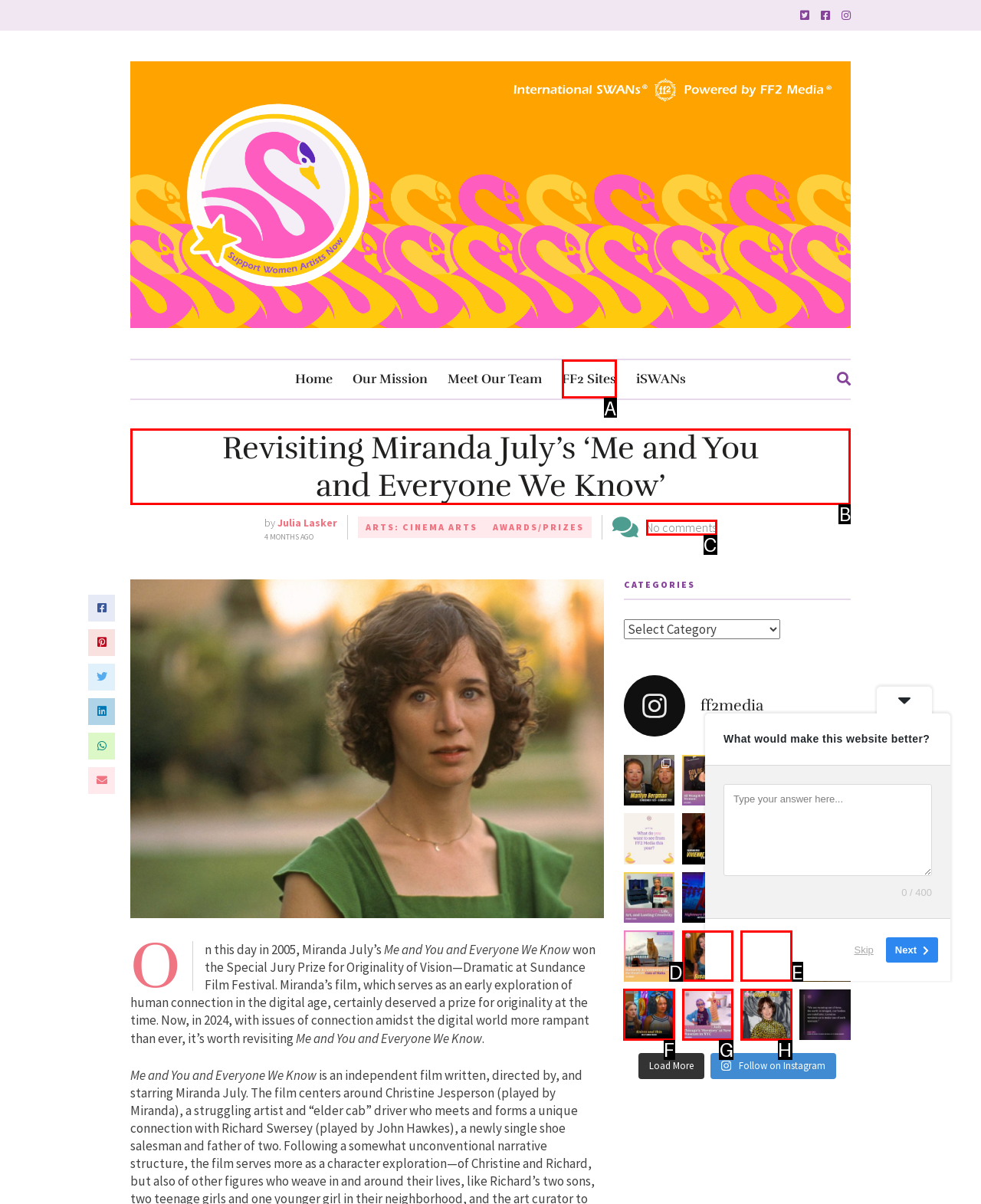For the given instruction: Read about 'Ancient Sea', determine which boxed UI element should be clicked. Answer with the letter of the corresponding option directly.

None